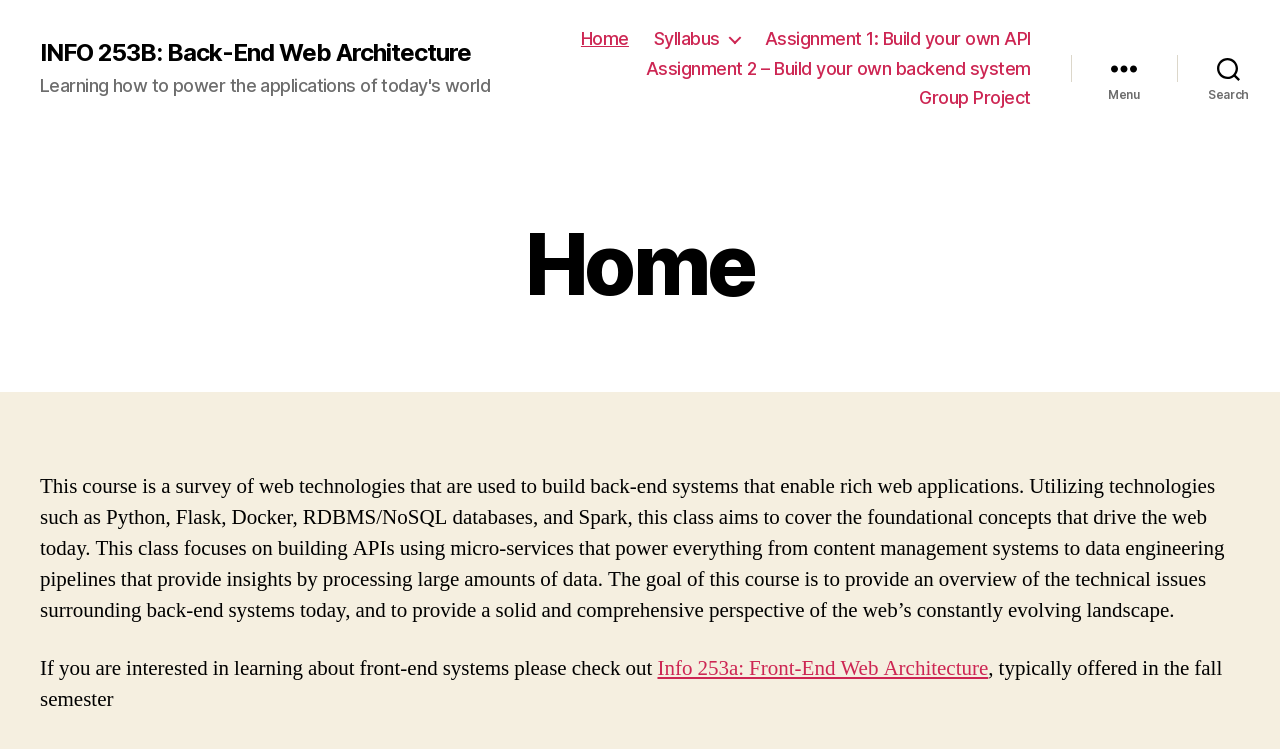Pinpoint the bounding box coordinates of the clickable area necessary to execute the following instruction: "check out front-end web architecture course". The coordinates should be given as four float numbers between 0 and 1, namely [left, top, right, bottom].

[0.514, 0.874, 0.772, 0.91]